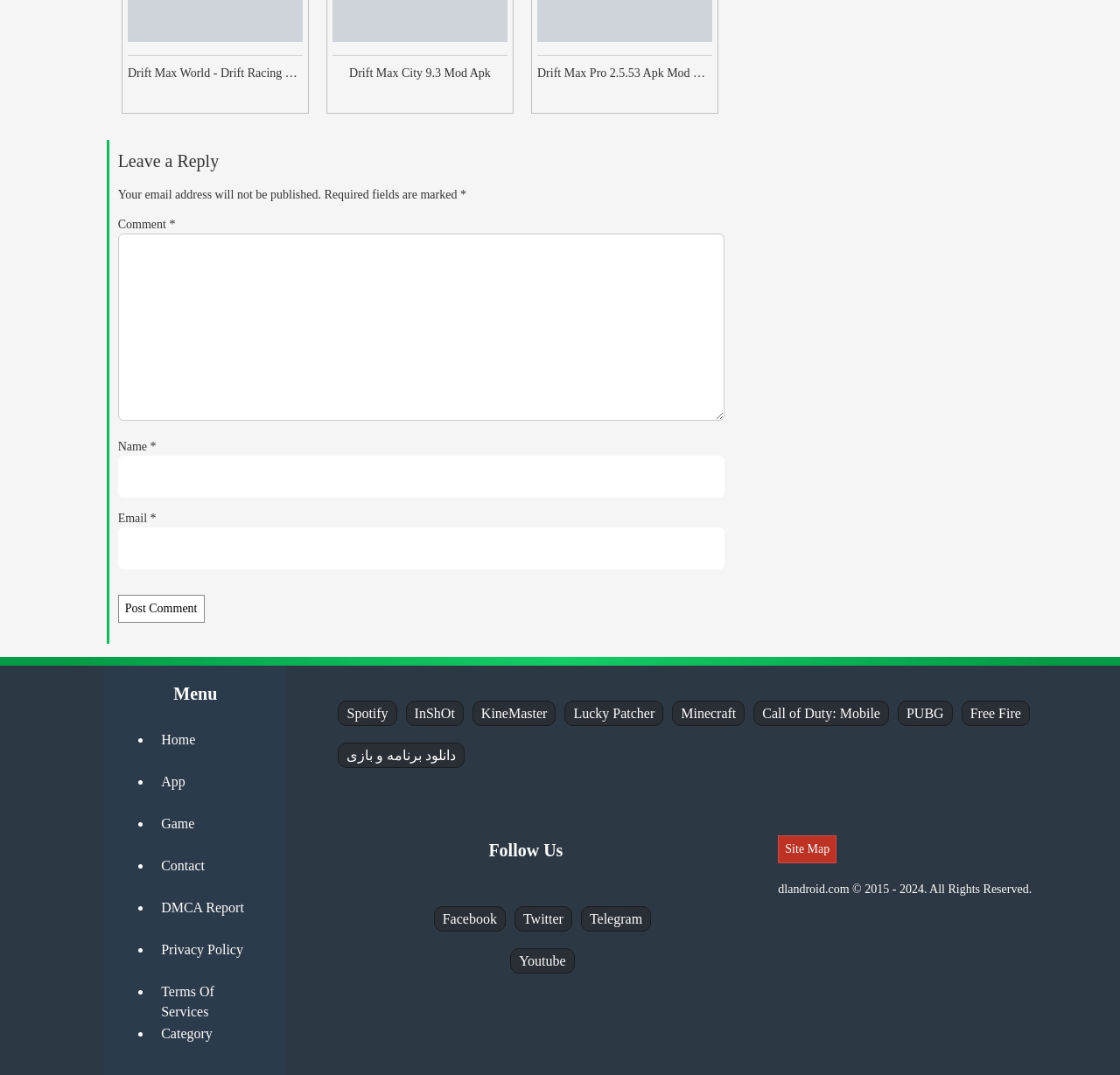Please identify the bounding box coordinates of the region to click in order to complete the task: "Leave a comment". The coordinates must be four float numbers between 0 and 1, specified as [left, top, right, bottom].

[0.105, 0.217, 0.647, 0.391]